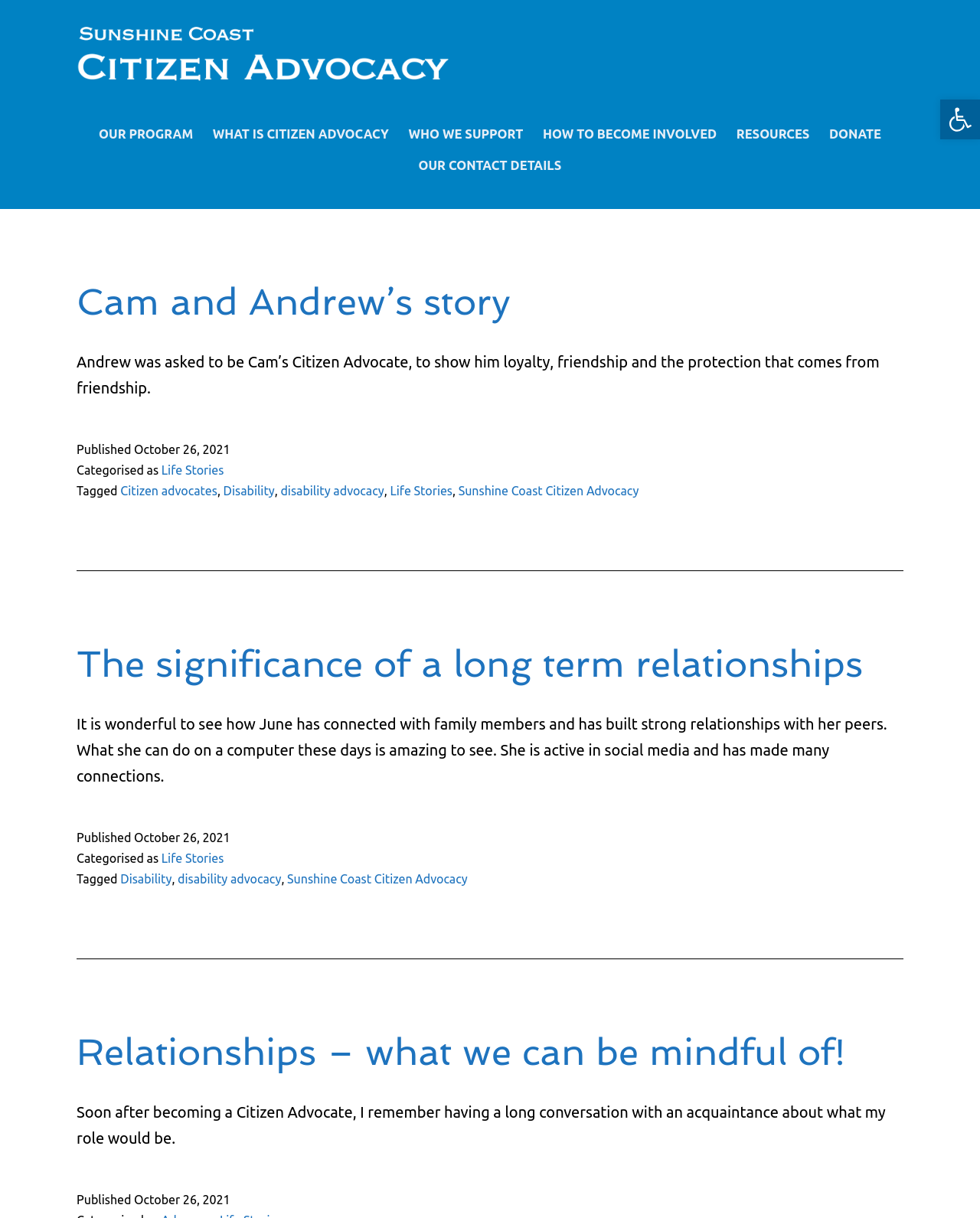Give a one-word or one-phrase response to the question: 
What is the topic of the first story?

Cam and Andrew’s story